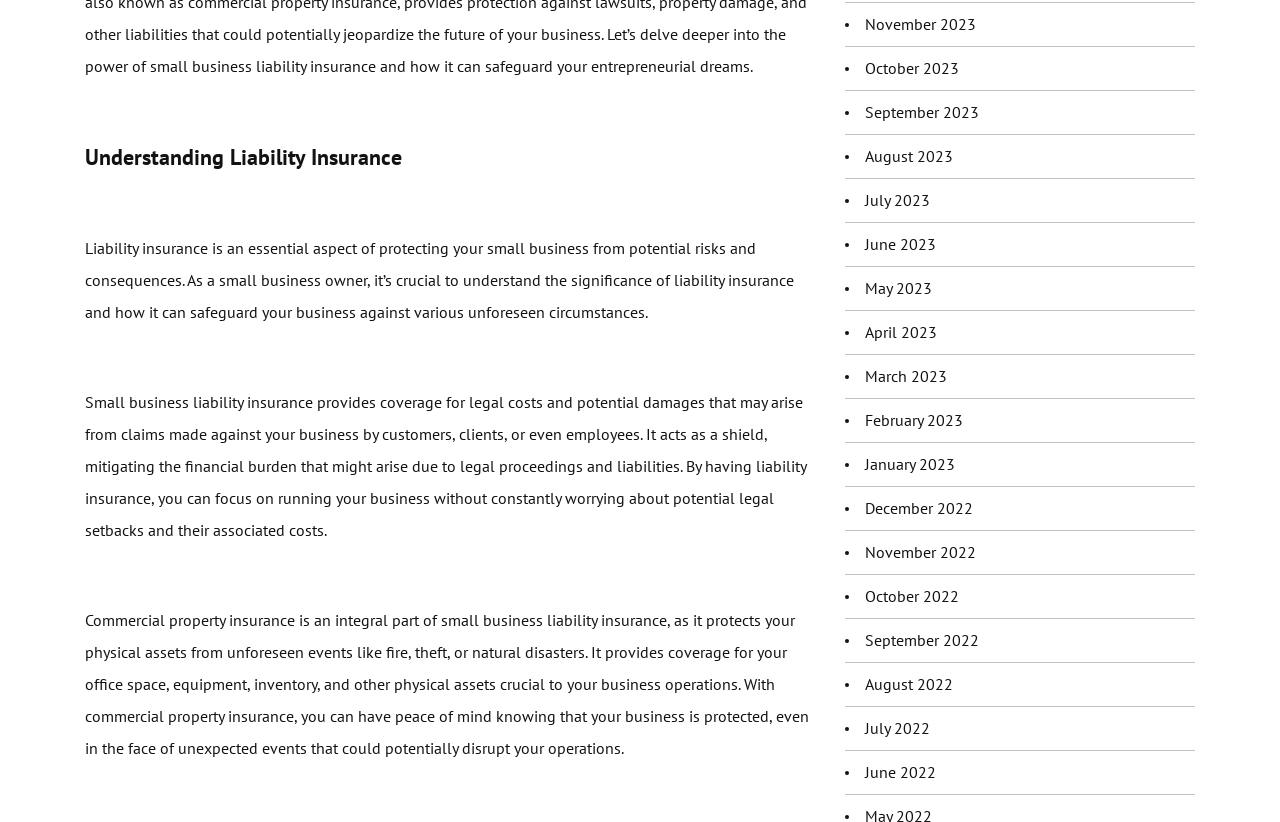Please specify the bounding box coordinates of the area that should be clicked to accomplish the following instruction: "View October 2023". The coordinates should consist of four float numbers between 0 and 1, i.e., [left, top, right, bottom].

[0.676, 0.059, 0.749, 0.108]